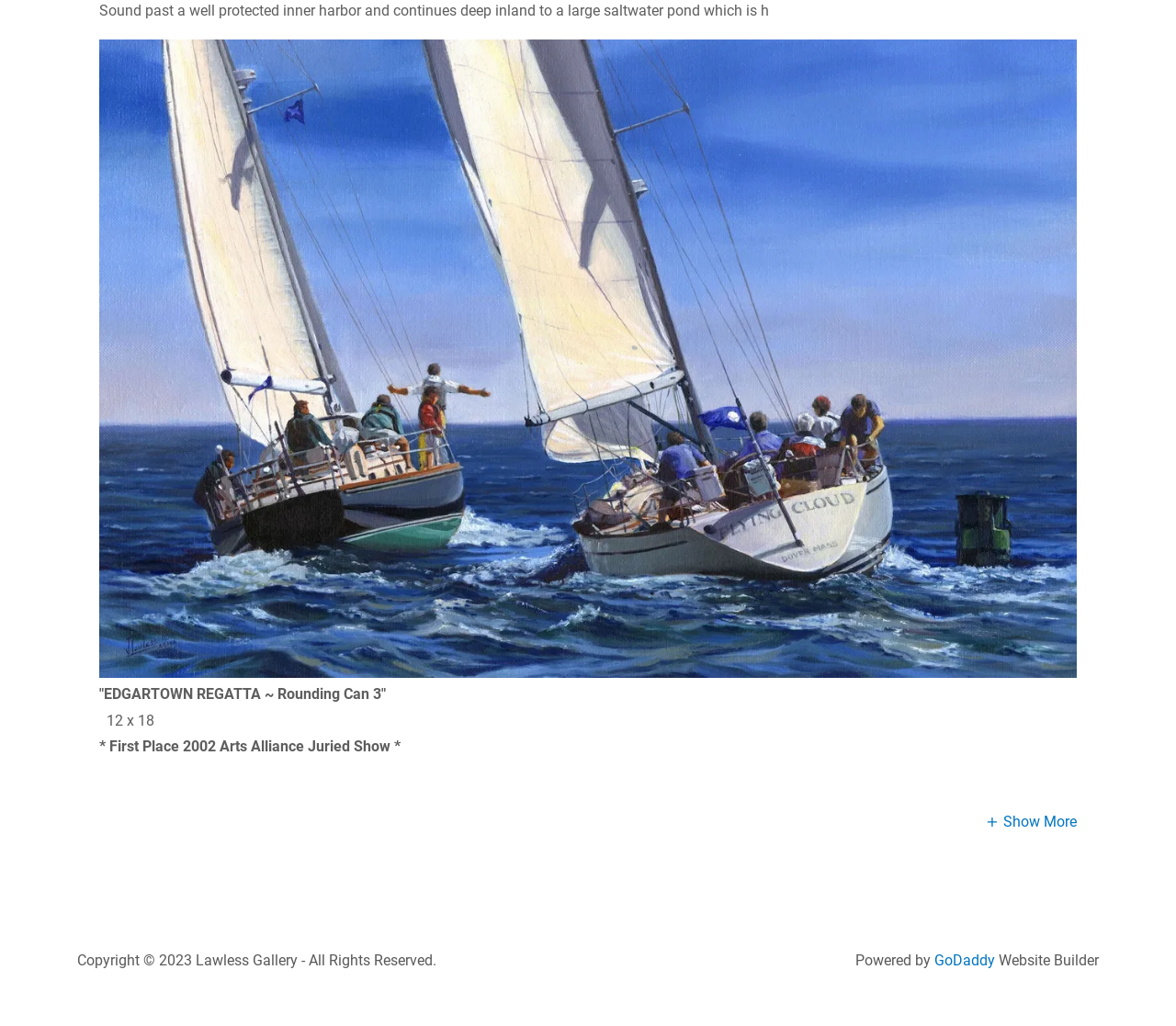Identify the bounding box coordinates for the UI element that matches this description: "Training and Development Manager".

None